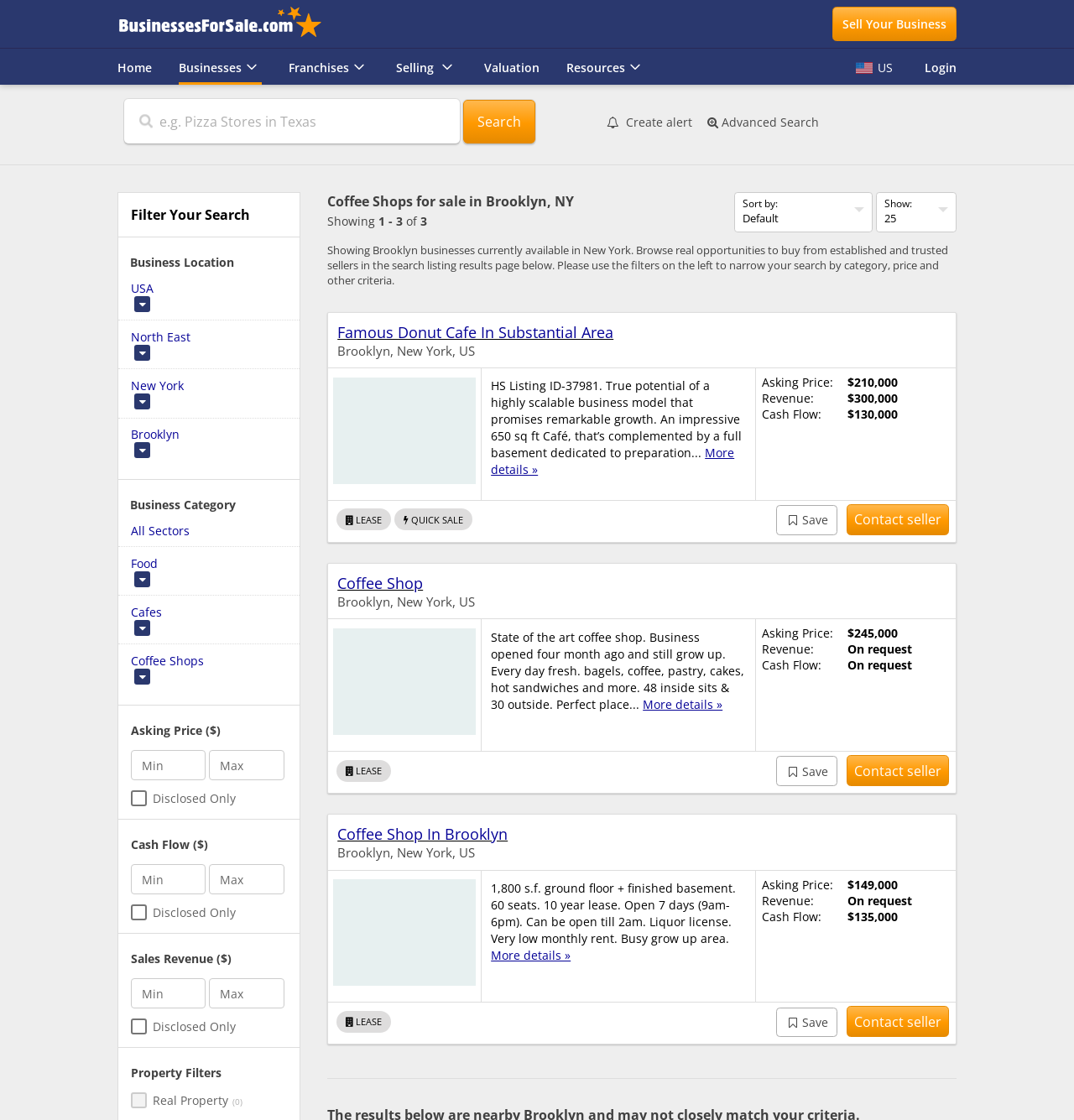Please give a concise answer to this question using a single word or phrase: 
How many rows are there in the table for 'Famous Donut Cafe In Substantial Area'?

3